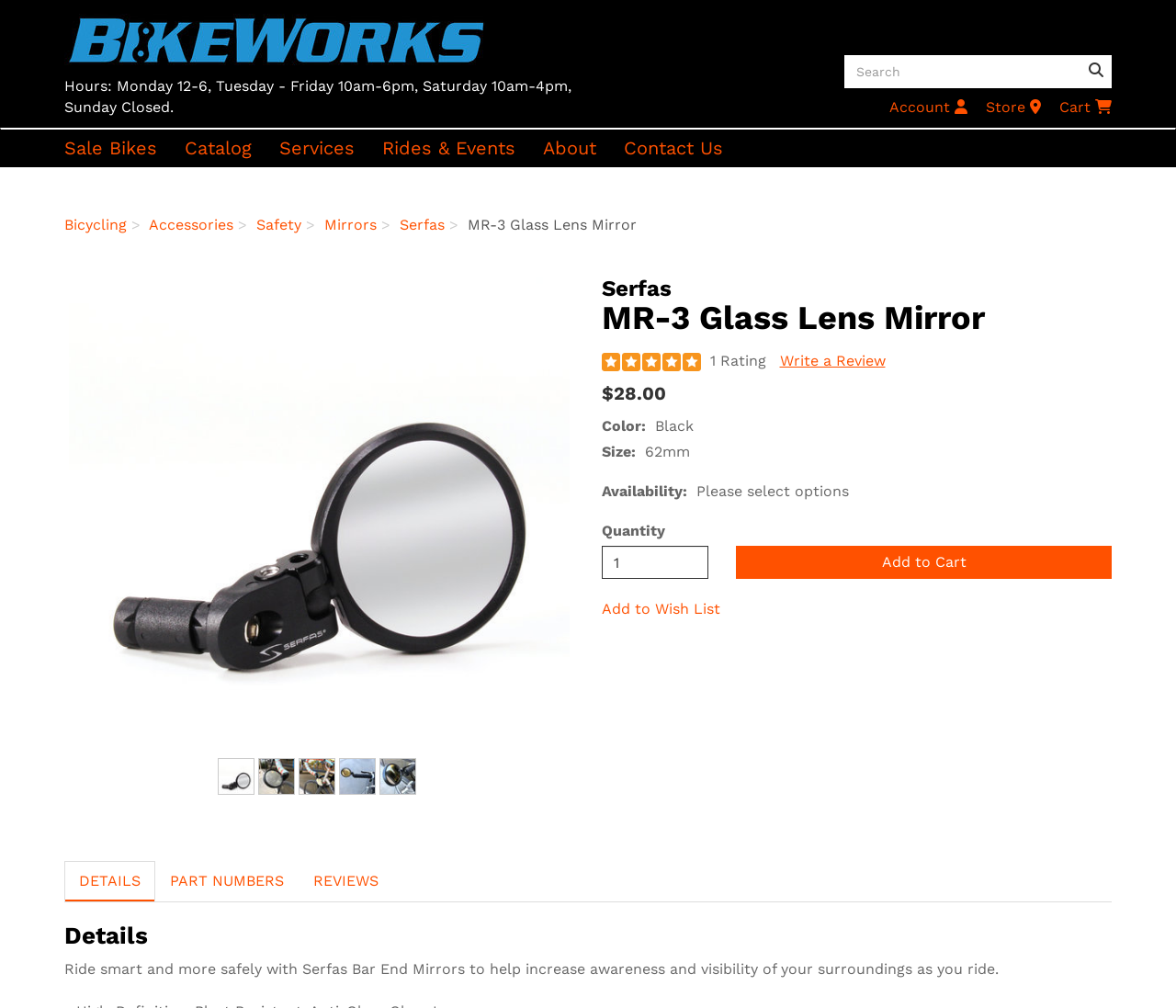Identify and provide the main heading of the webpage.

Serfas
MR-3 Glass Lens Mirror